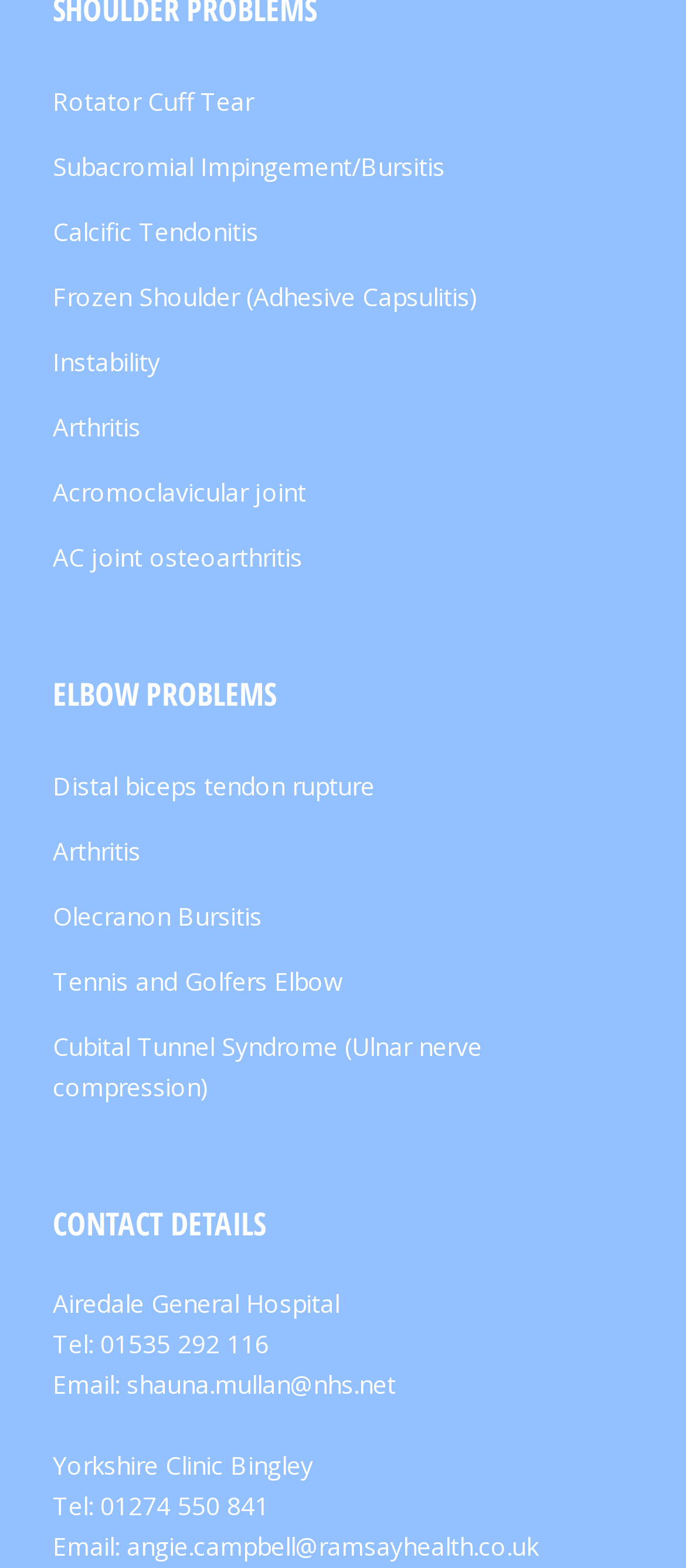Please locate the clickable area by providing the bounding box coordinates to follow this instruction: "View contact details at Yorkshire Clinic Bingley".

[0.077, 0.924, 0.456, 0.945]